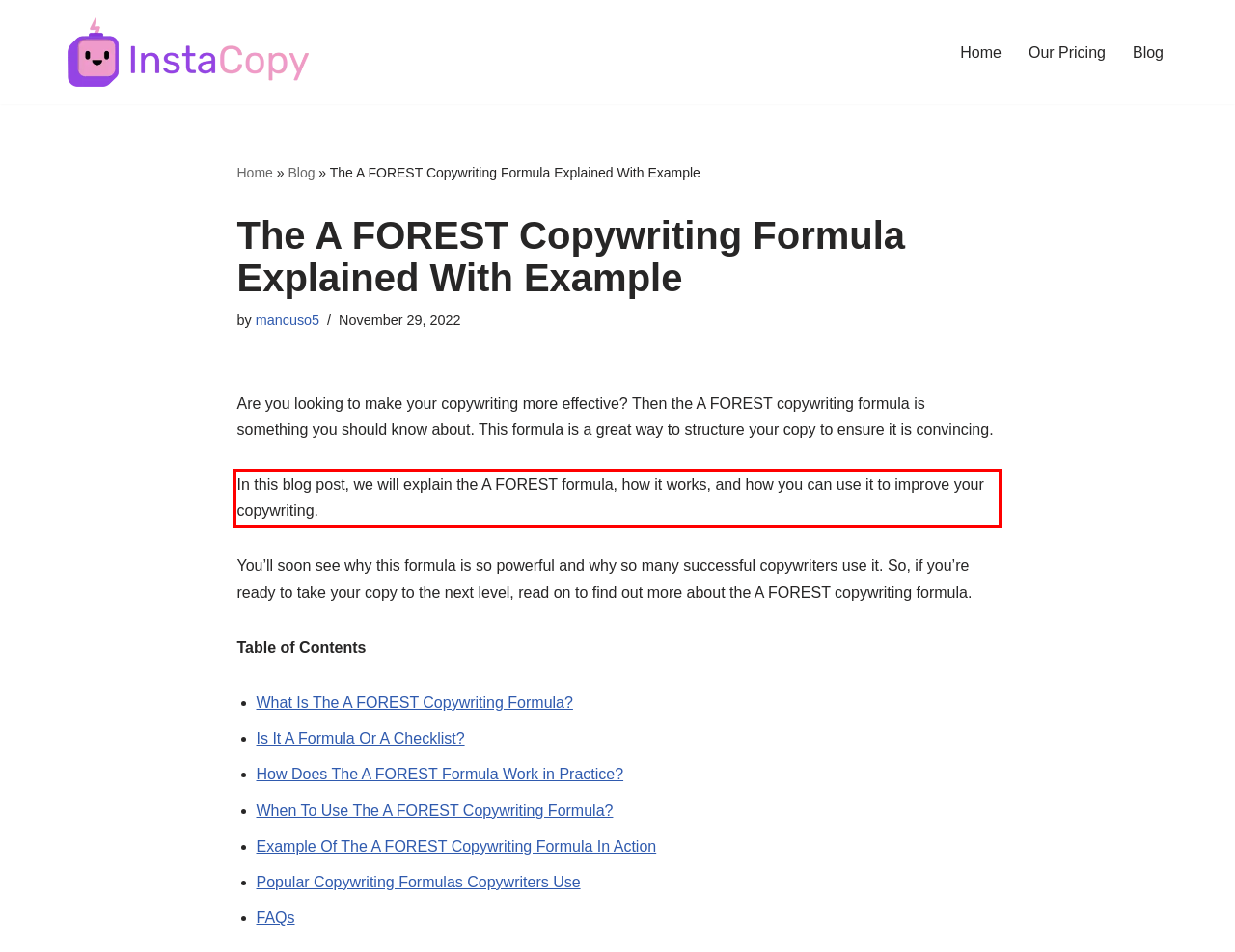Please take the screenshot of the webpage, find the red bounding box, and generate the text content that is within this red bounding box.

In this blog post, we will explain the A FOREST formula, how it works, and how you can use it to improve your copywriting.